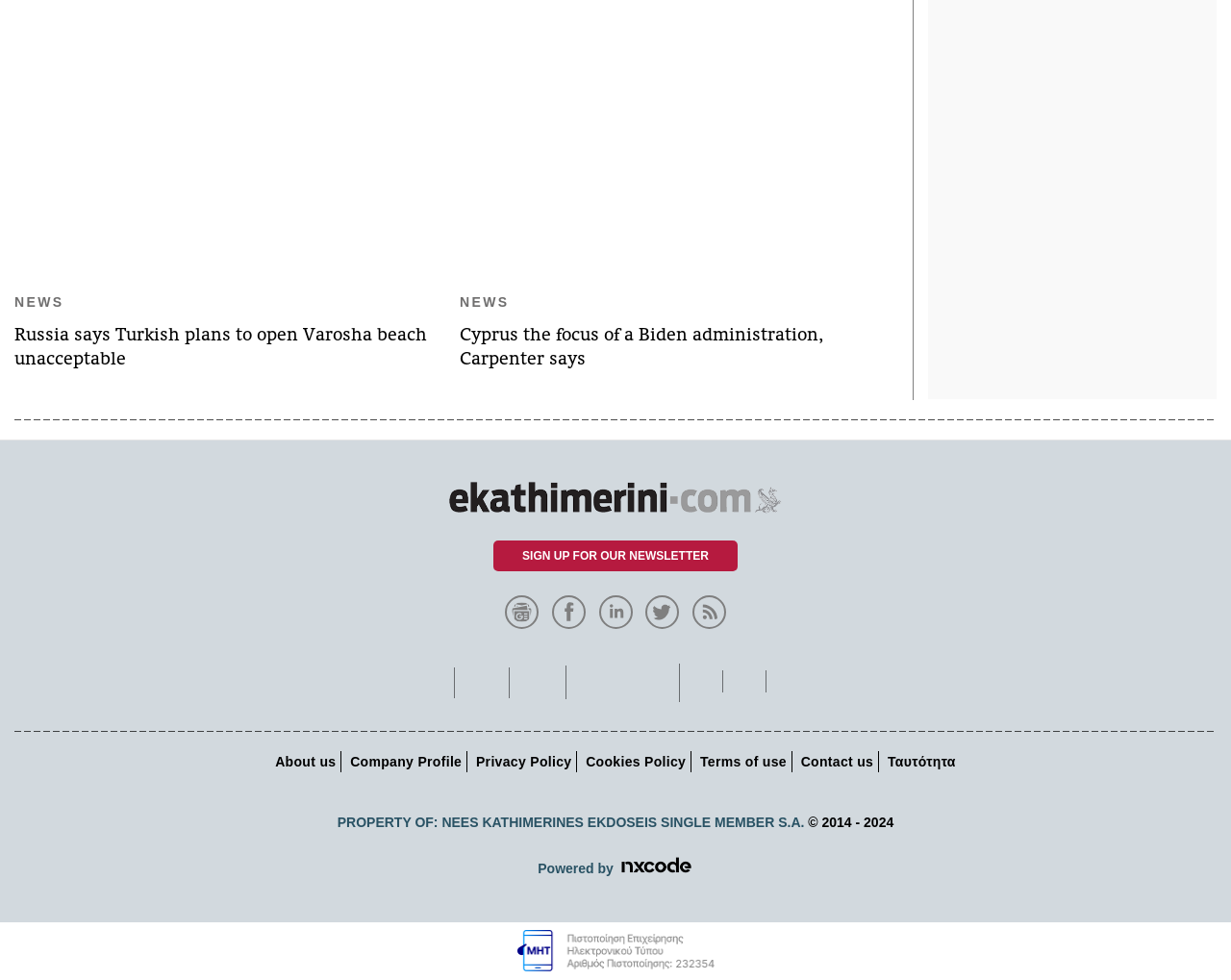Determine the bounding box coordinates of the UI element that matches the following description: "aria-label="eKathimerini.com on Facebook"". The coordinates should be four float numbers between 0 and 1 in the format [left, top, right, bottom].

[0.448, 0.615, 0.479, 0.631]